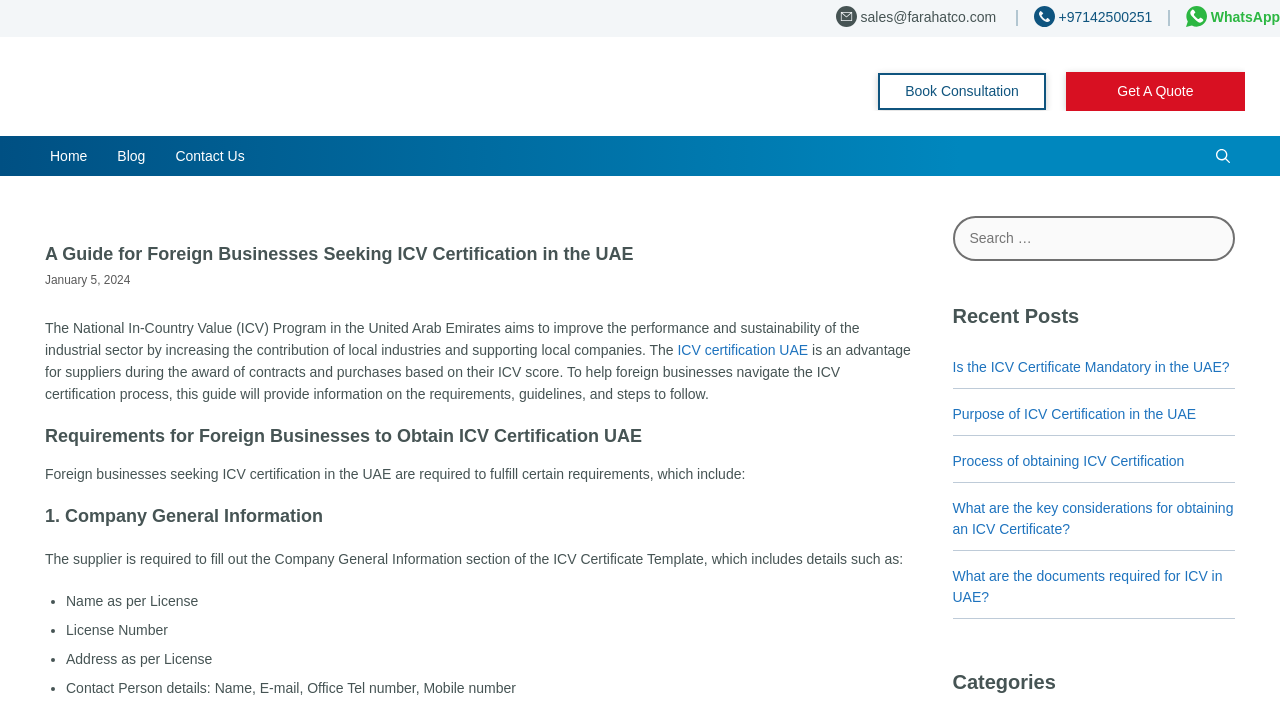Give a comprehensive overview of the webpage, including key elements.

This webpage is a guide for foreign businesses seeking ICV certification in the UAE. At the top, there is a banner with a complementary section containing links to "Book Consultation" and "Get A Quote" on the right side. Below the banner, there is a navigation menu with links to "Home", "Blog", "Contact Us", and "Open Search Bar" on the left side.

The main content of the webpage is divided into sections. The first section has a heading "A Guide for Foreign Businesses Seeking ICV Certification in the UAE" and provides an introduction to the National In-Country Value (ICV) Program in the UAE. There is also a link to "ICV certification UAE" and a brief description of its advantage for suppliers.

The next section is about the requirements for foreign businesses to obtain ICV certification in the UAE. It has a heading "Requirements for Foreign Businesses to Obtain ICV Certification UAE" and lists the necessary information, including company general information, such as name, license number, address, and contact person details.

On the right side of the webpage, there is a complementary section with a search box and a heading "Recent Posts" below it. The recent posts section contains links to several articles related to ICV certification, including "Is the ICV Certificate Mandatory in the UAE?", "Purpose of ICV Certification in the UAE", and more.

At the top right corner of the webpage, there are contact links, including an email address, phone number, and WhatsApp link, each accompanied by a small icon.